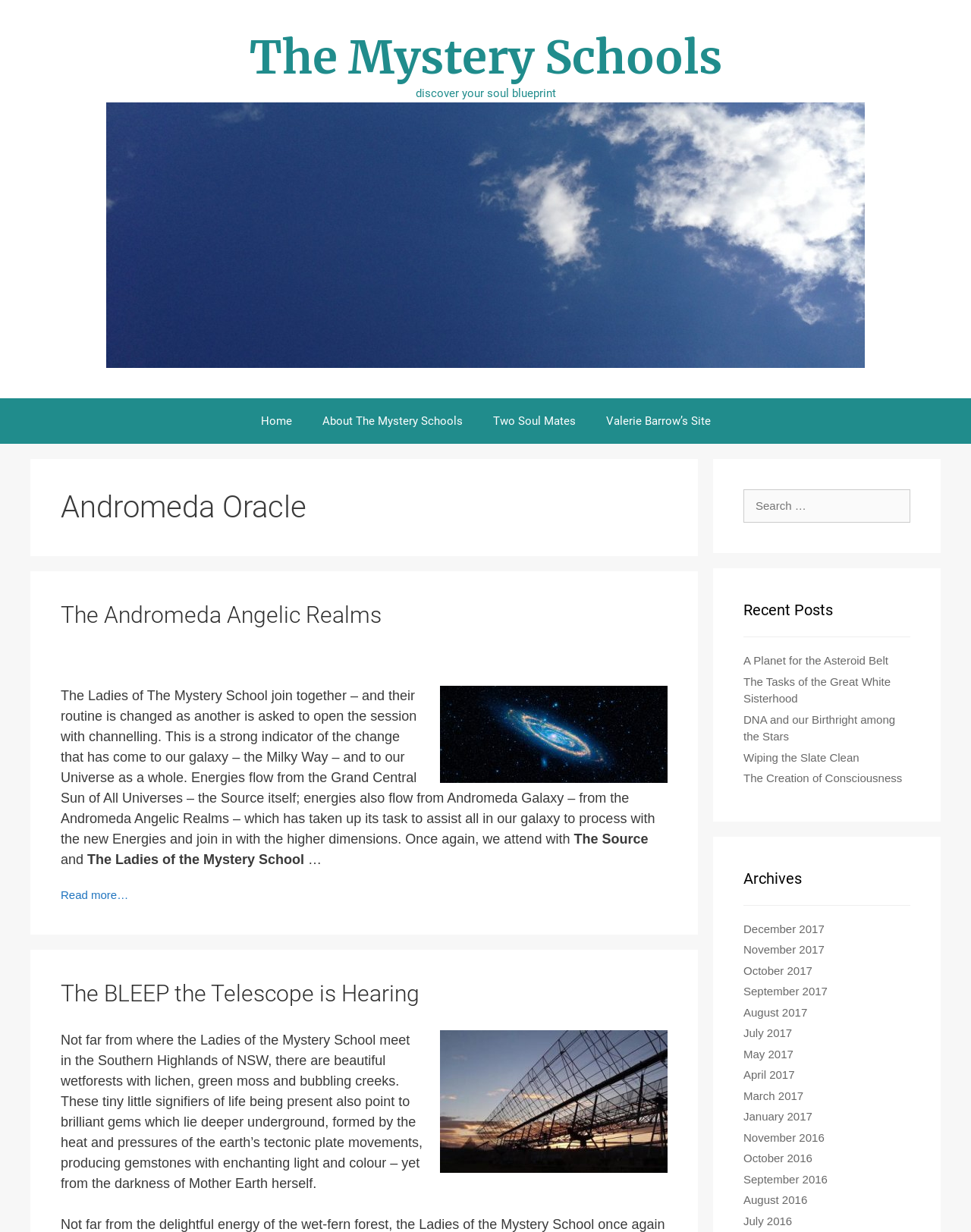What is the title of the second section?
Provide an in-depth and detailed answer to the question.

The second section of the webpage has a heading that reads 'Recent Posts'. This section appears to be a list of recent articles or blog posts on the website.